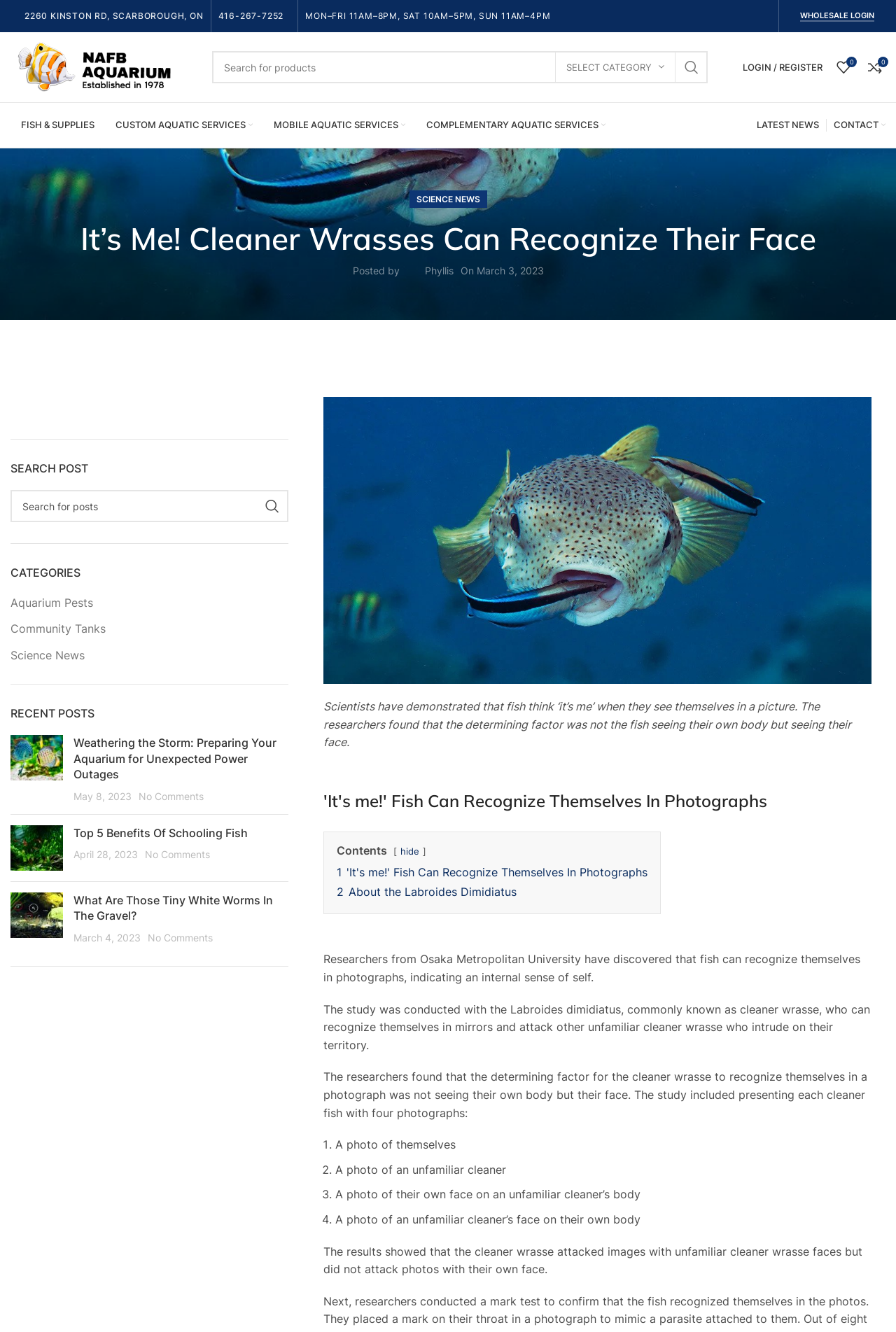What is the phone number of NAFB AQUARIUM?
Please provide a comprehensive answer based on the details in the screenshot.

I found the phone number by looking at the top of the webpage, where the contact information is usually located. The link '416-267-7252' is likely the phone number of NAFB AQUARIUM.